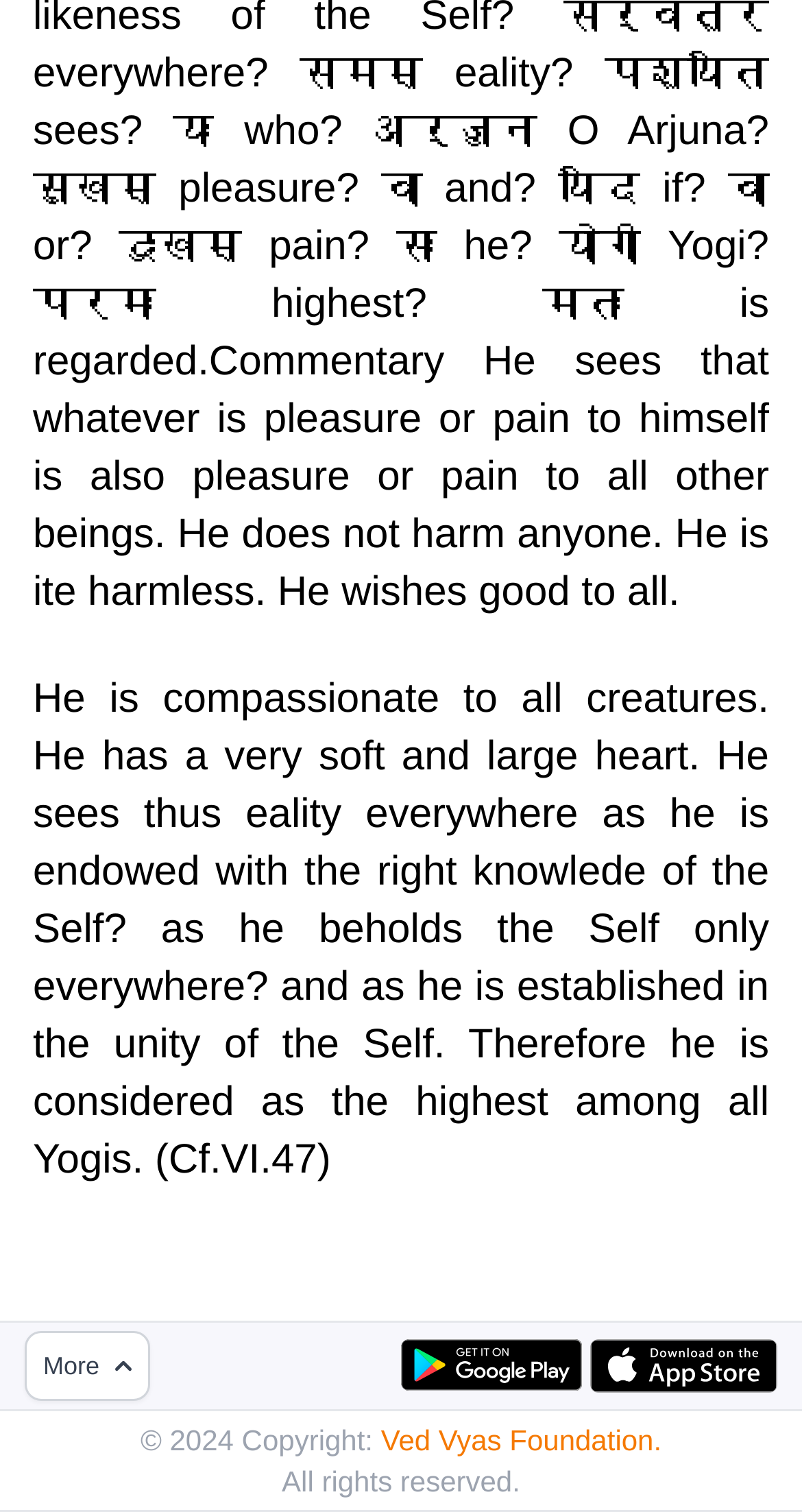What is the nature of the person described?
Answer the question with a single word or phrase, referring to the image.

Compassionate